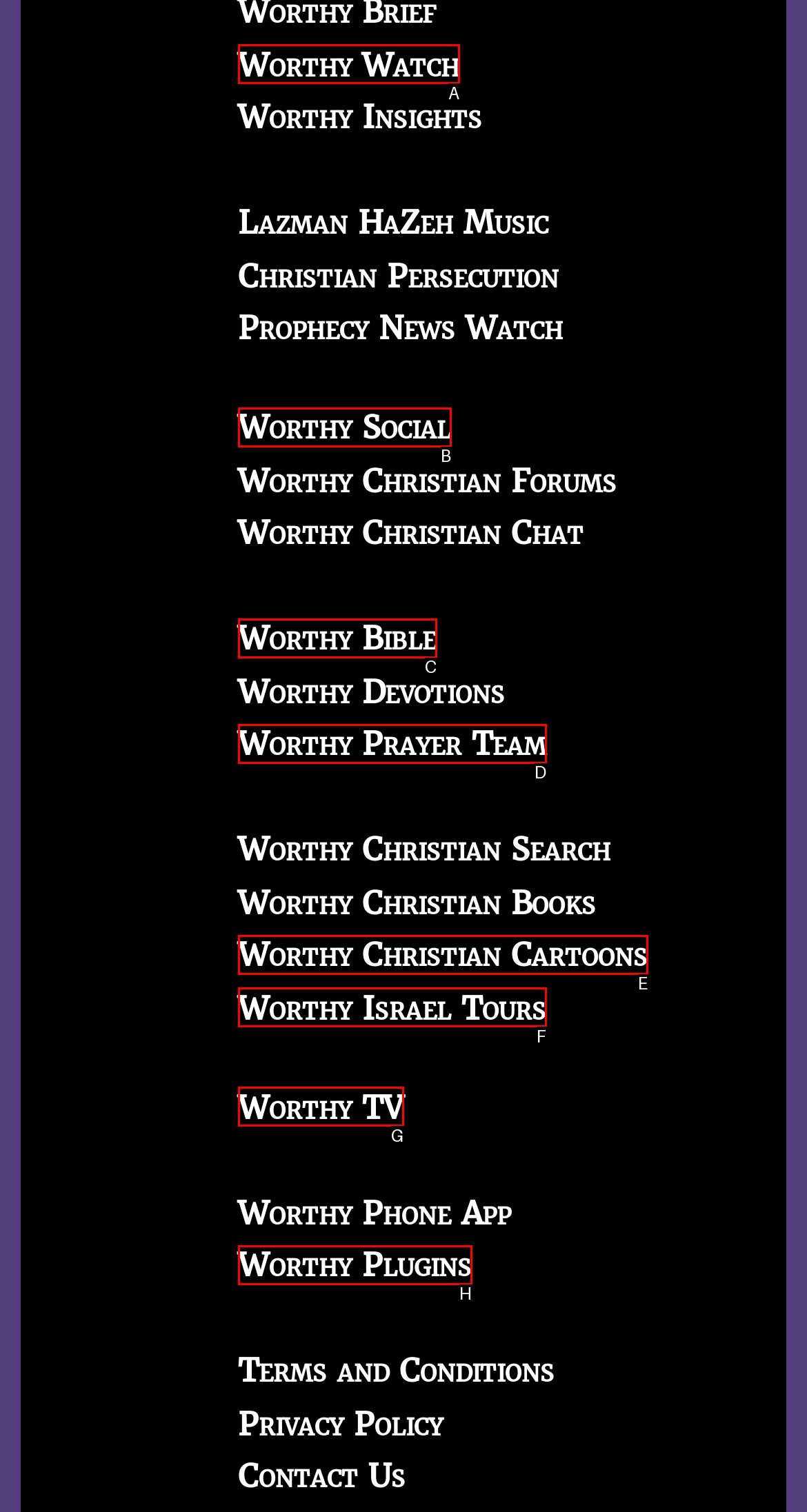Identify the HTML element that corresponds to the description: Worthy TV Provide the letter of the matching option directly from the choices.

G